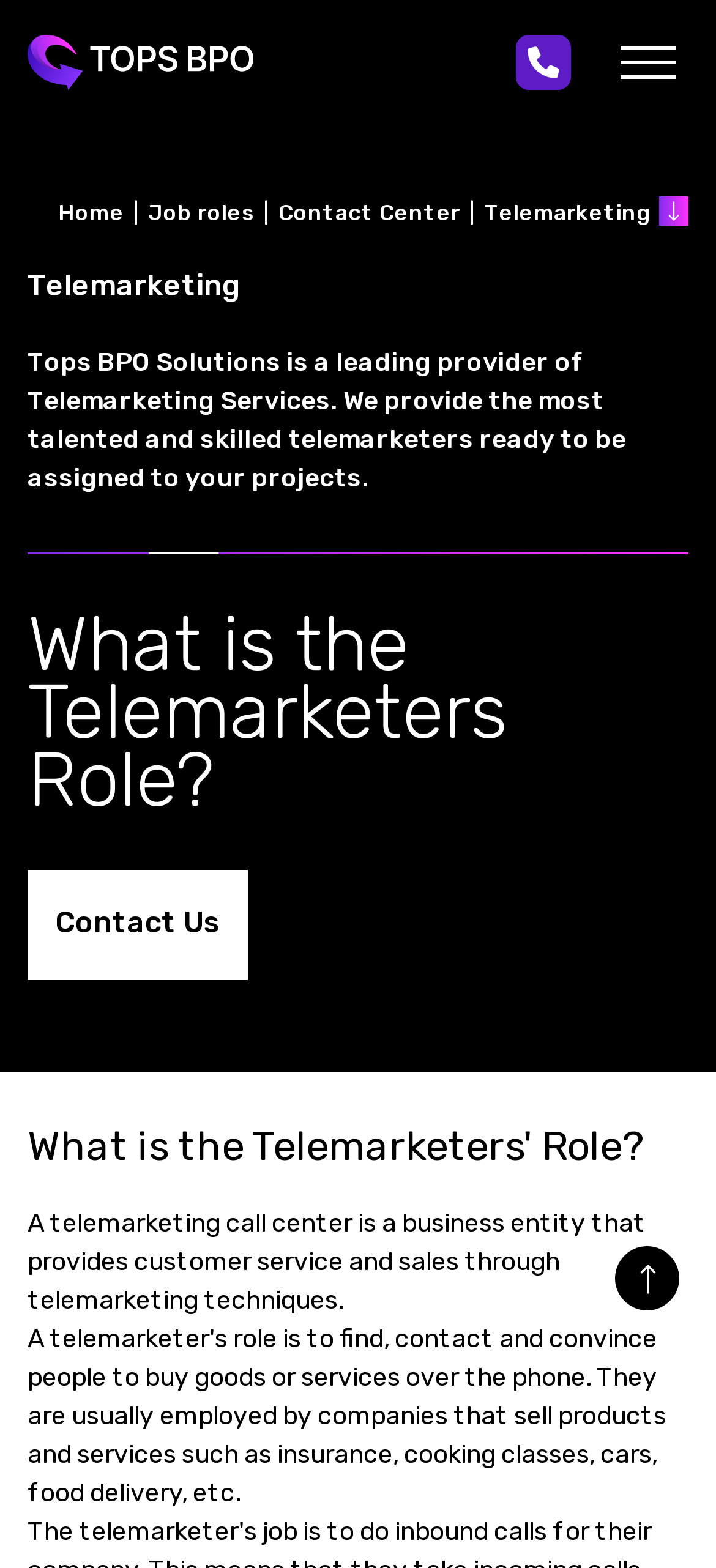Please find the bounding box coordinates of the element that you should click to achieve the following instruction: "Click the 'Contact Us' link". The coordinates should be presented as four float numbers between 0 and 1: [left, top, right, bottom].

[0.038, 0.554, 0.346, 0.625]